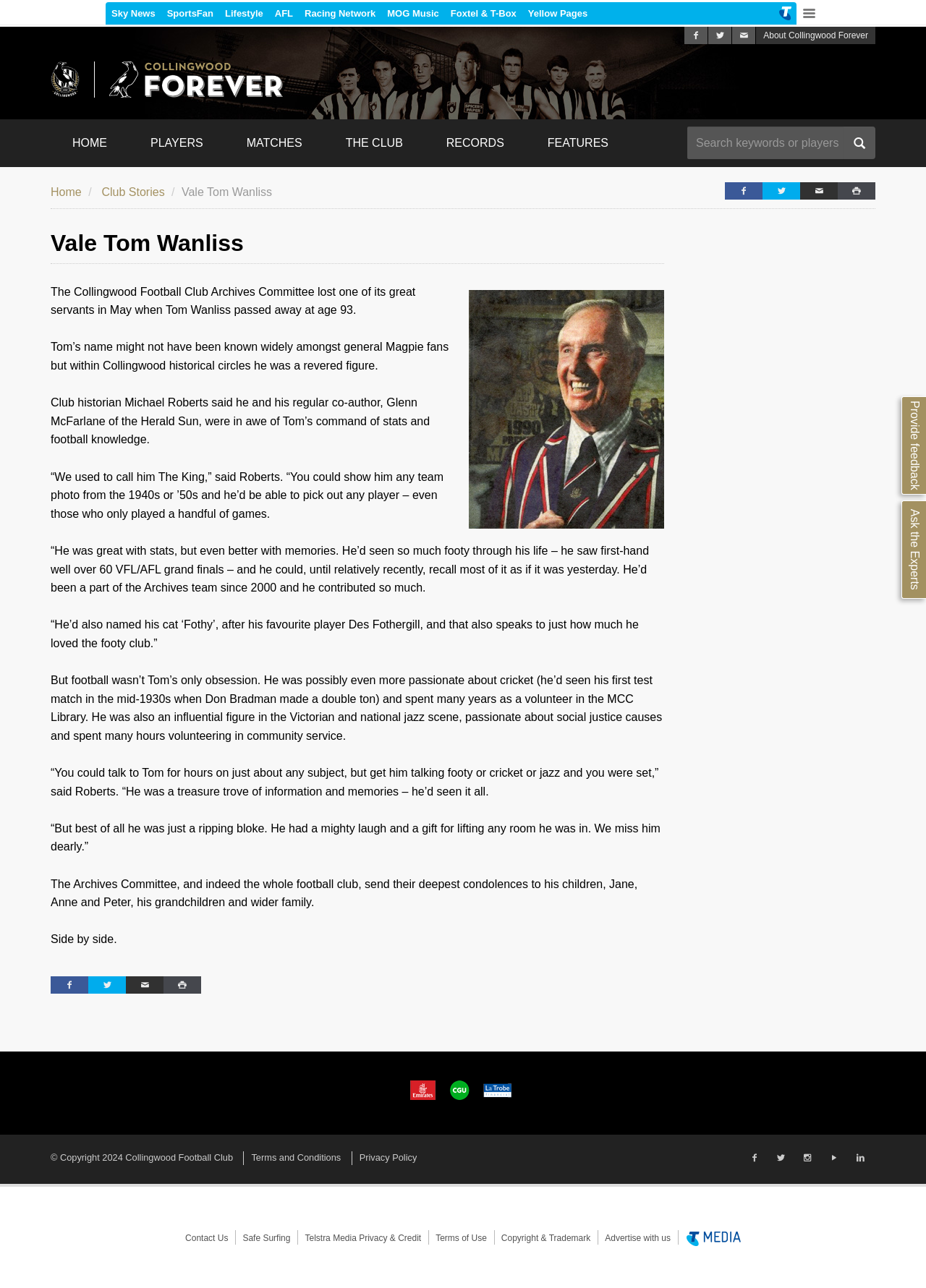What is the name of the person who passed away?
Can you give a detailed and elaborate answer to the question?

I found the answer by reading the article which mentions 'Vale Tom Wanliss' and describes him as a great servant of the Collingwood Football Club Archives Committee.